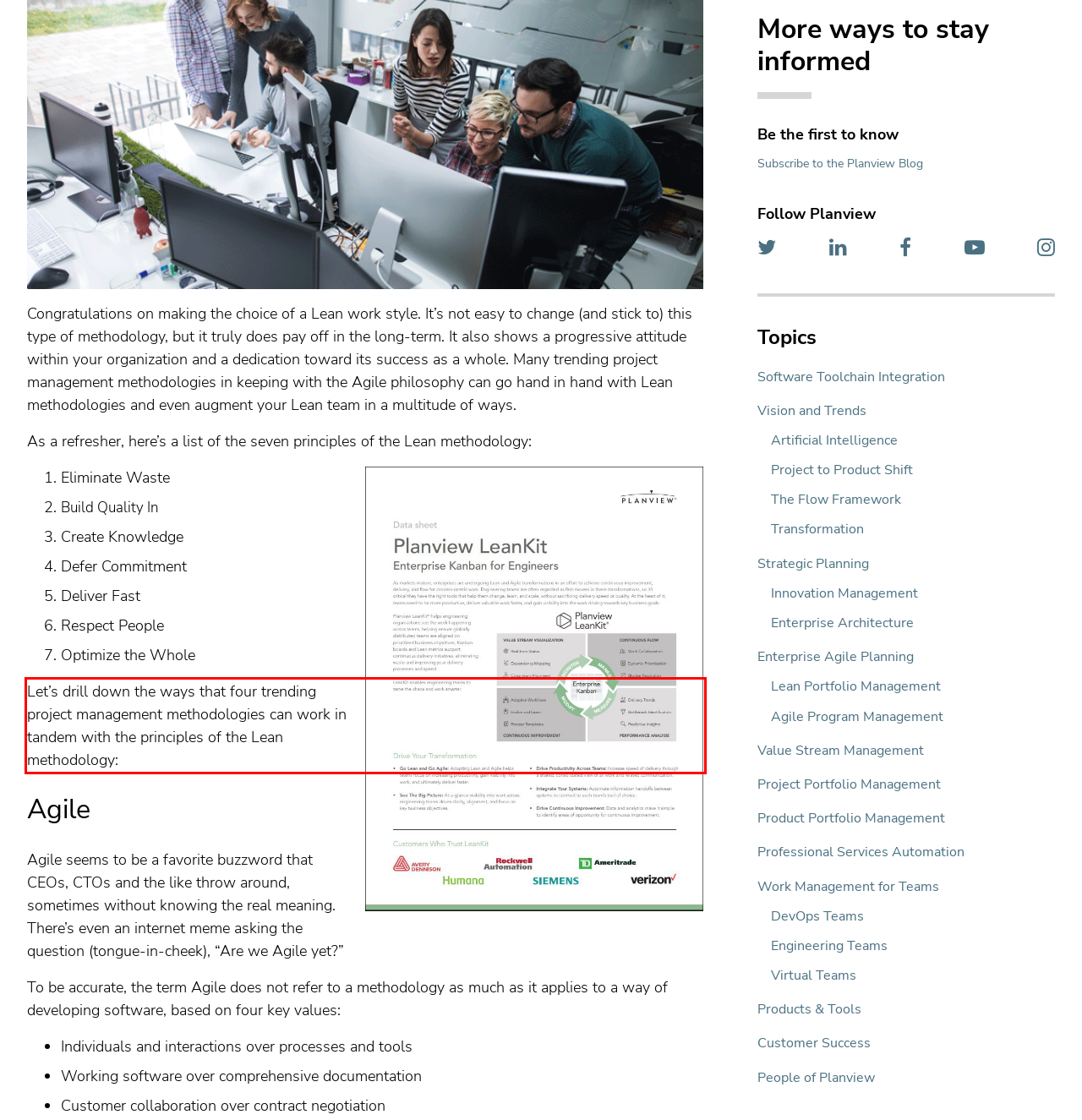Given a screenshot of a webpage with a red bounding box, extract the text content from the UI element inside the red bounding box.

Let’s drill down the ways that four trending project management methodologies can work in tandem with the principles of the Lean methodology: